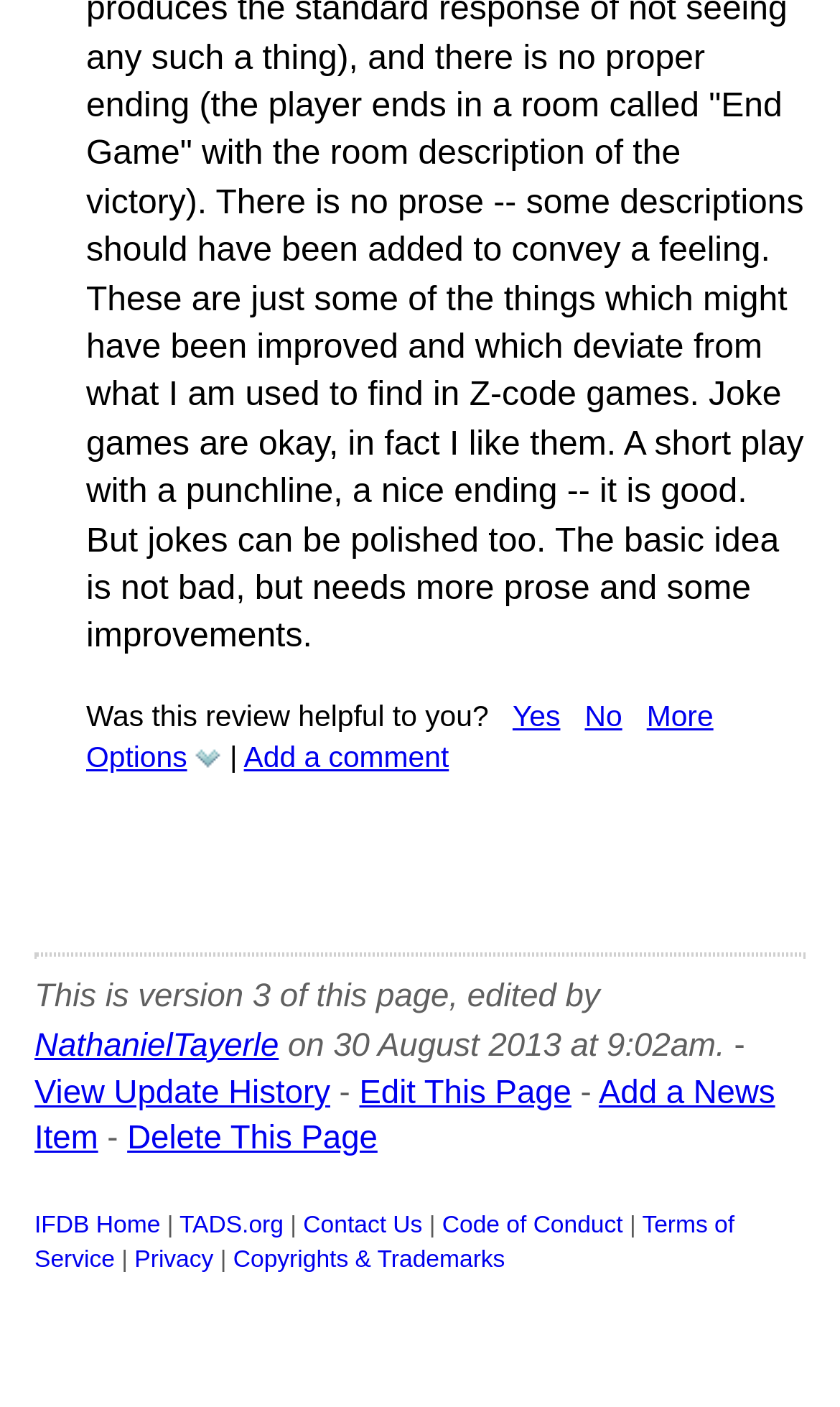How many options are there for the 'Was this review helpful to you?' question?
Can you give a detailed and elaborate answer to the question?

I found the 'Was this review helpful to you?' question, which has a StaticText element with ID 184. Below it, I found three links: 'Yes', 'No', and 'More Options'. Therefore, there are three options for this question.